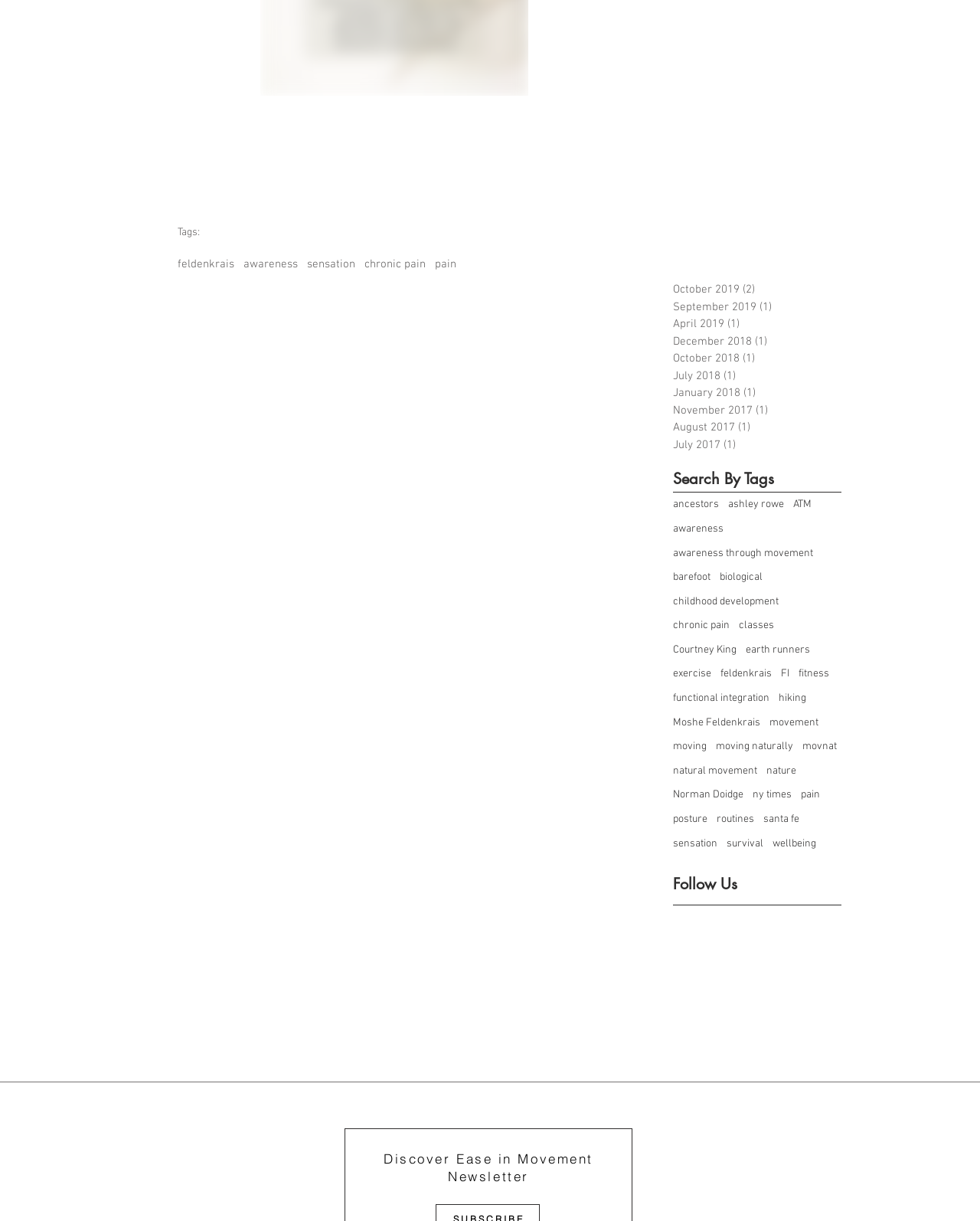Please provide a brief answer to the question using only one word or phrase: 
What is the topic of the 'Discover Ease in Movement Newsletter'?

Ease in movement